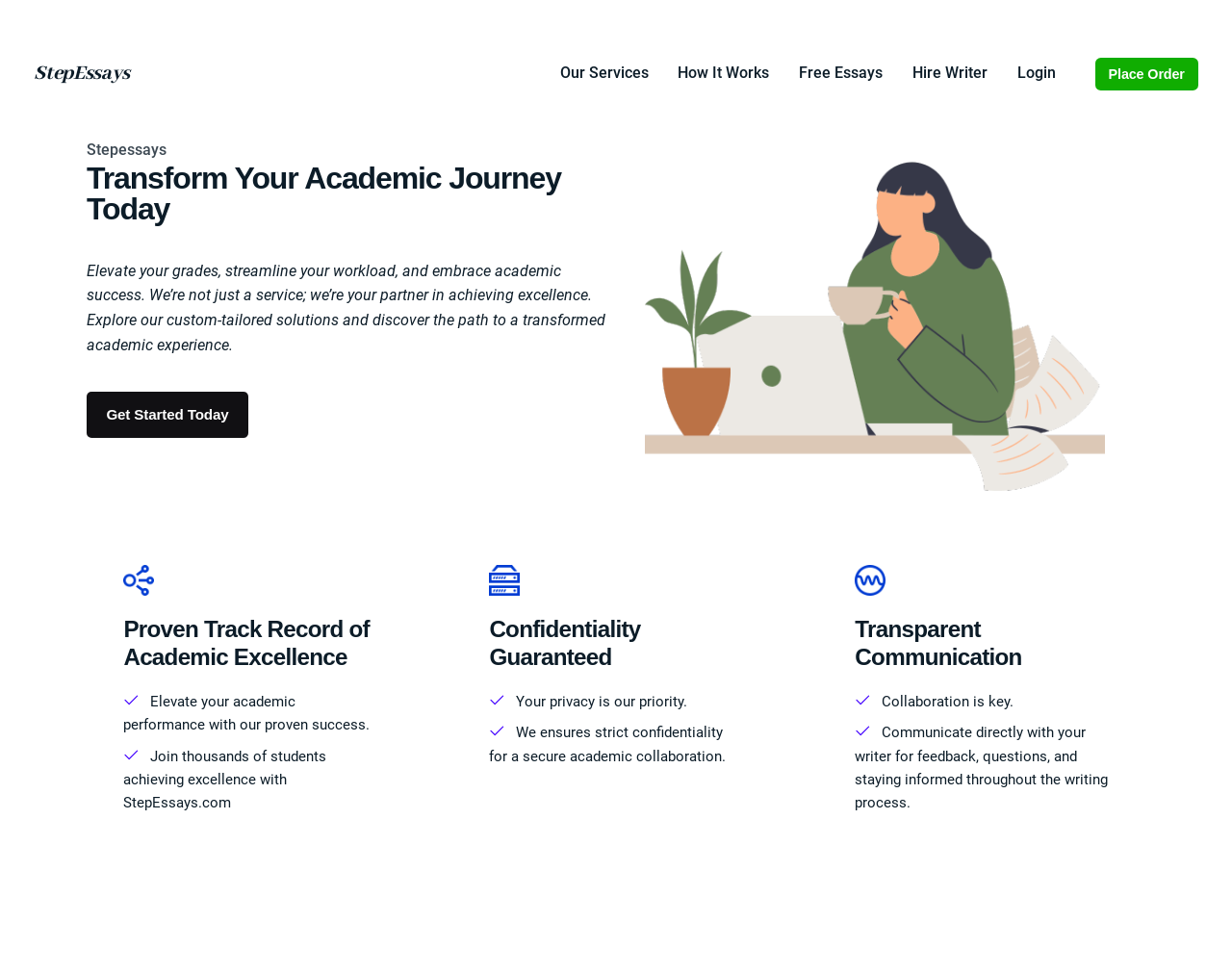Please find the bounding box for the UI component described as follows: "Place Order".

[0.889, 0.059, 0.973, 0.093]